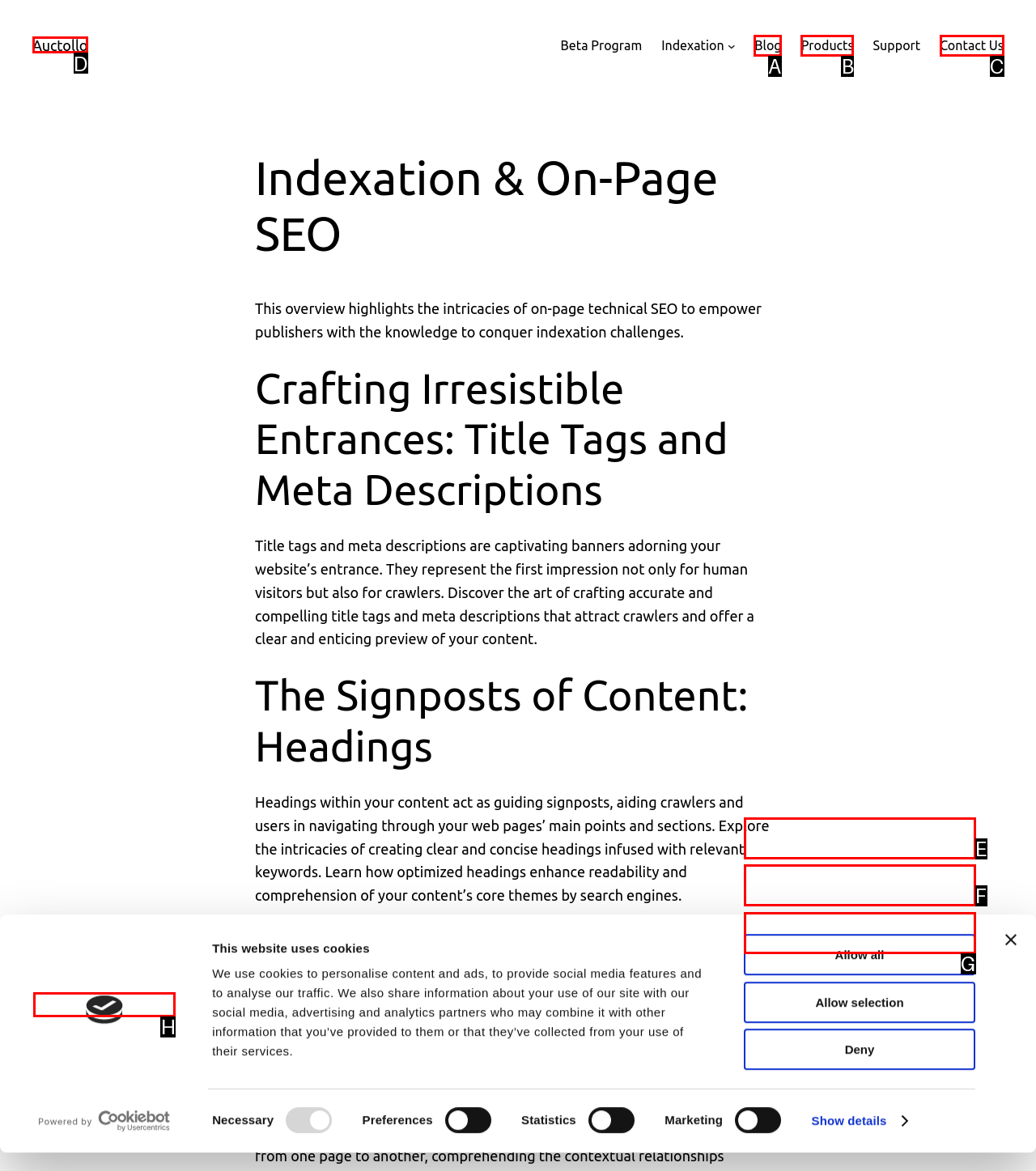Tell me which one HTML element I should click to complete this task: Read the blog Answer with the option's letter from the given choices directly.

A